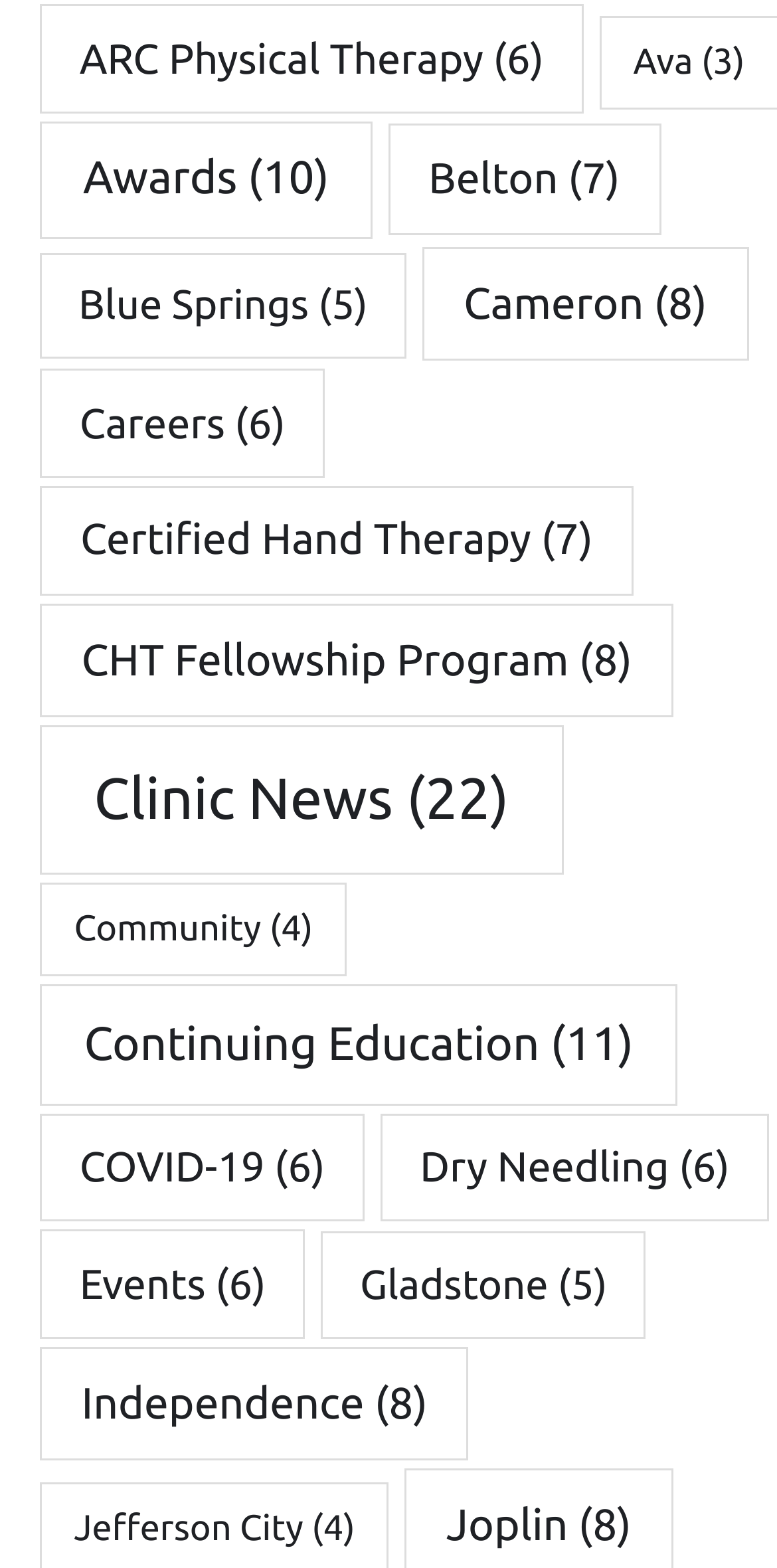Locate the bounding box coordinates of the area you need to click to fulfill this instruction: 'Check Clinic News'. The coordinates must be in the form of four float numbers ranging from 0 to 1: [left, top, right, bottom].

[0.051, 0.463, 0.725, 0.558]